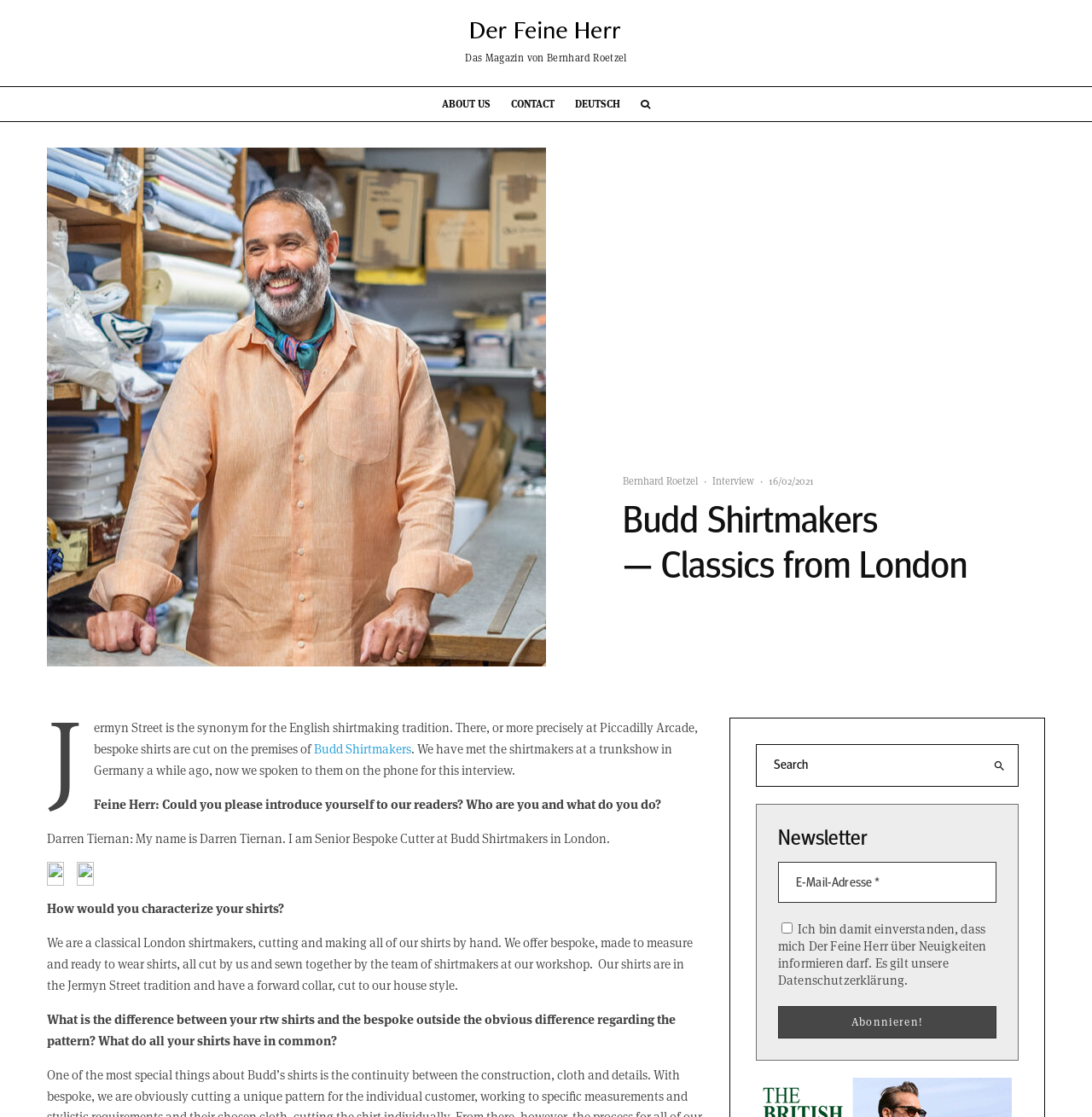What is the location of Budd Shirtmakers?
By examining the image, provide a one-word or phrase answer.

London